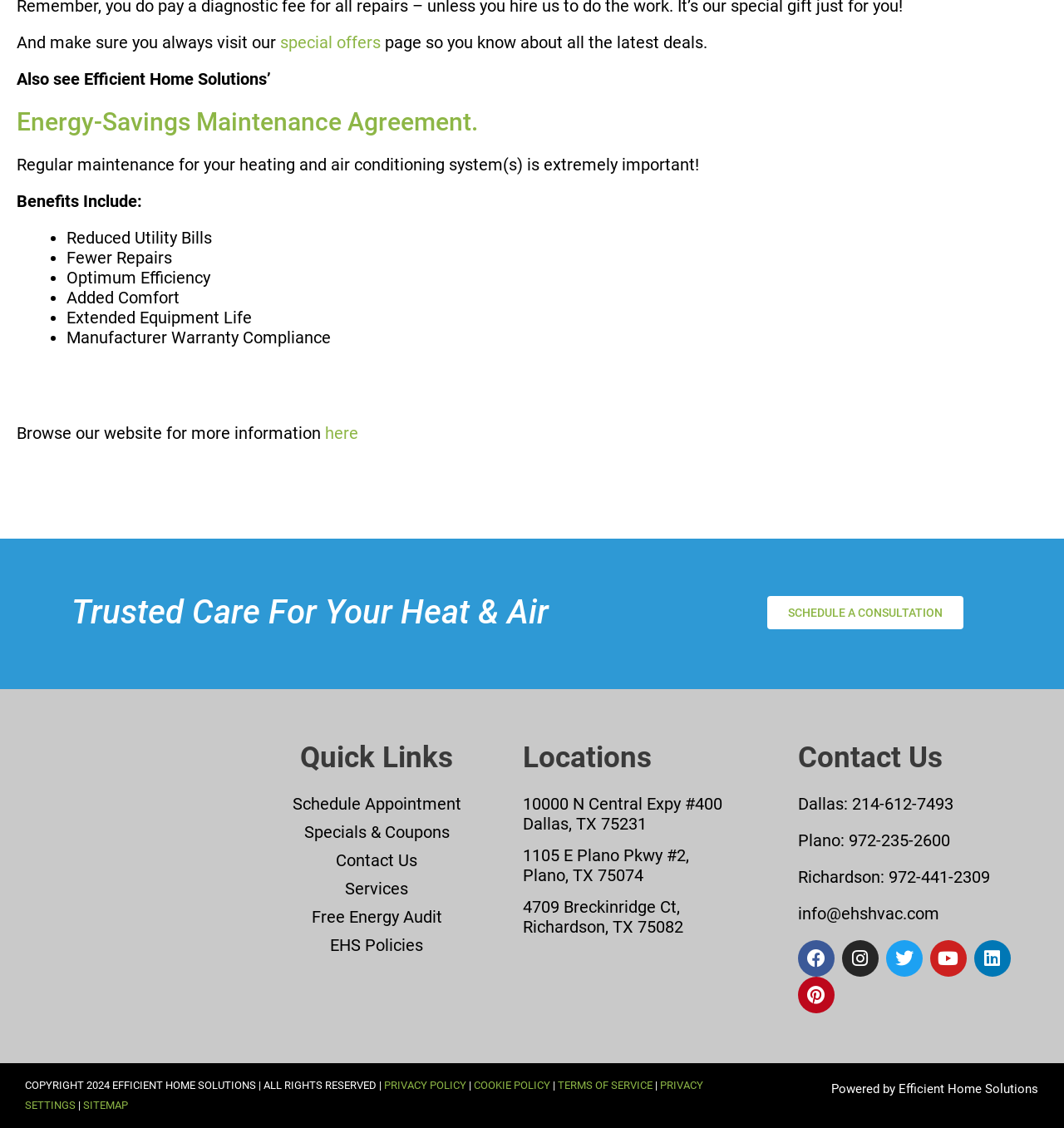Can you specify the bounding box coordinates for the region that should be clicked to fulfill this instruction: "Contact us through Facebook".

[0.75, 0.833, 0.784, 0.866]